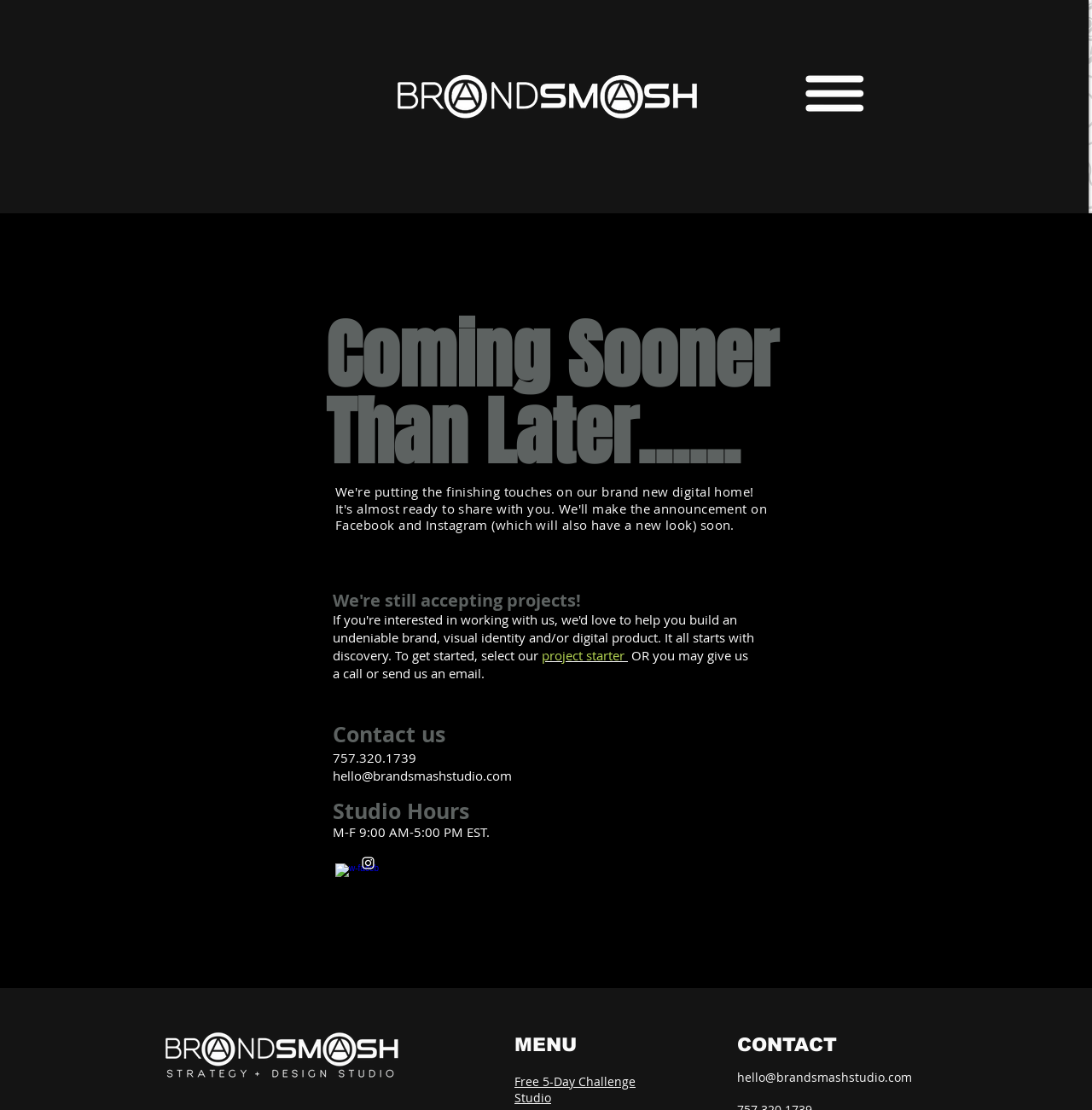What is the main heading on the webpage?
Utilize the image to construct a detailed and well-explained answer.

The main heading on the webpage is 'Coming Sooner Than Later......', which is a heading element located in the main section of the webpage, as indicated by the bounding box coordinates [0.298, 0.287, 0.805, 0.426].